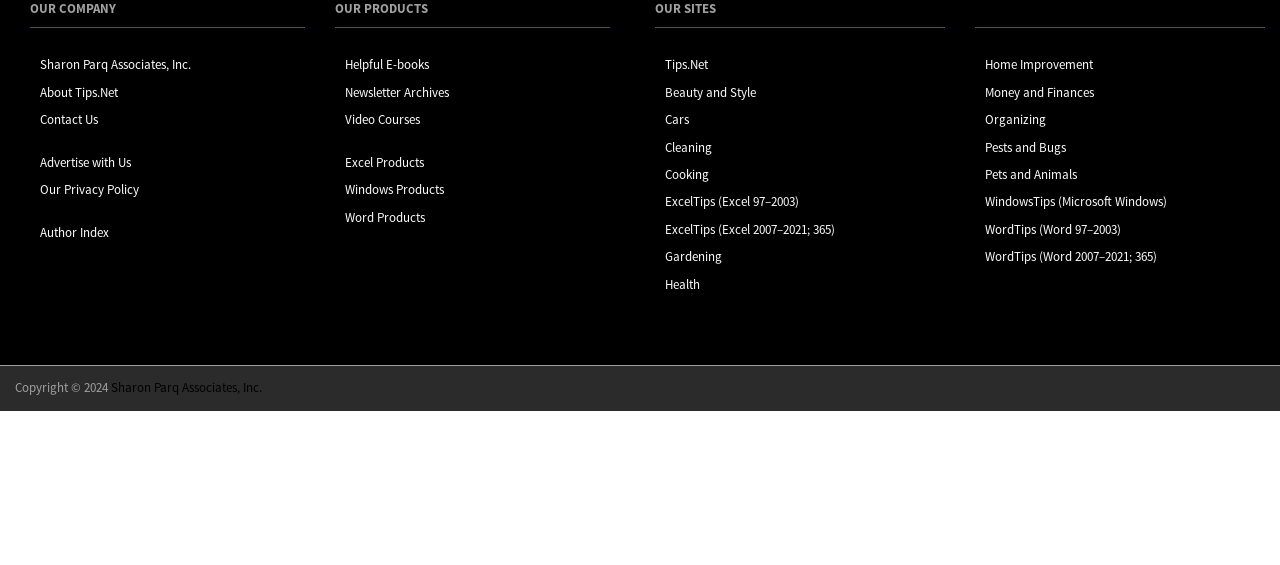Specify the bounding box coordinates of the element's area that should be clicked to execute the given instruction: "Go to ExcelTips (Excel 2007–2021; 365)". The coordinates should be four float numbers between 0 and 1, i.e., [left, top, right, bottom].

[0.52, 0.391, 0.652, 0.421]